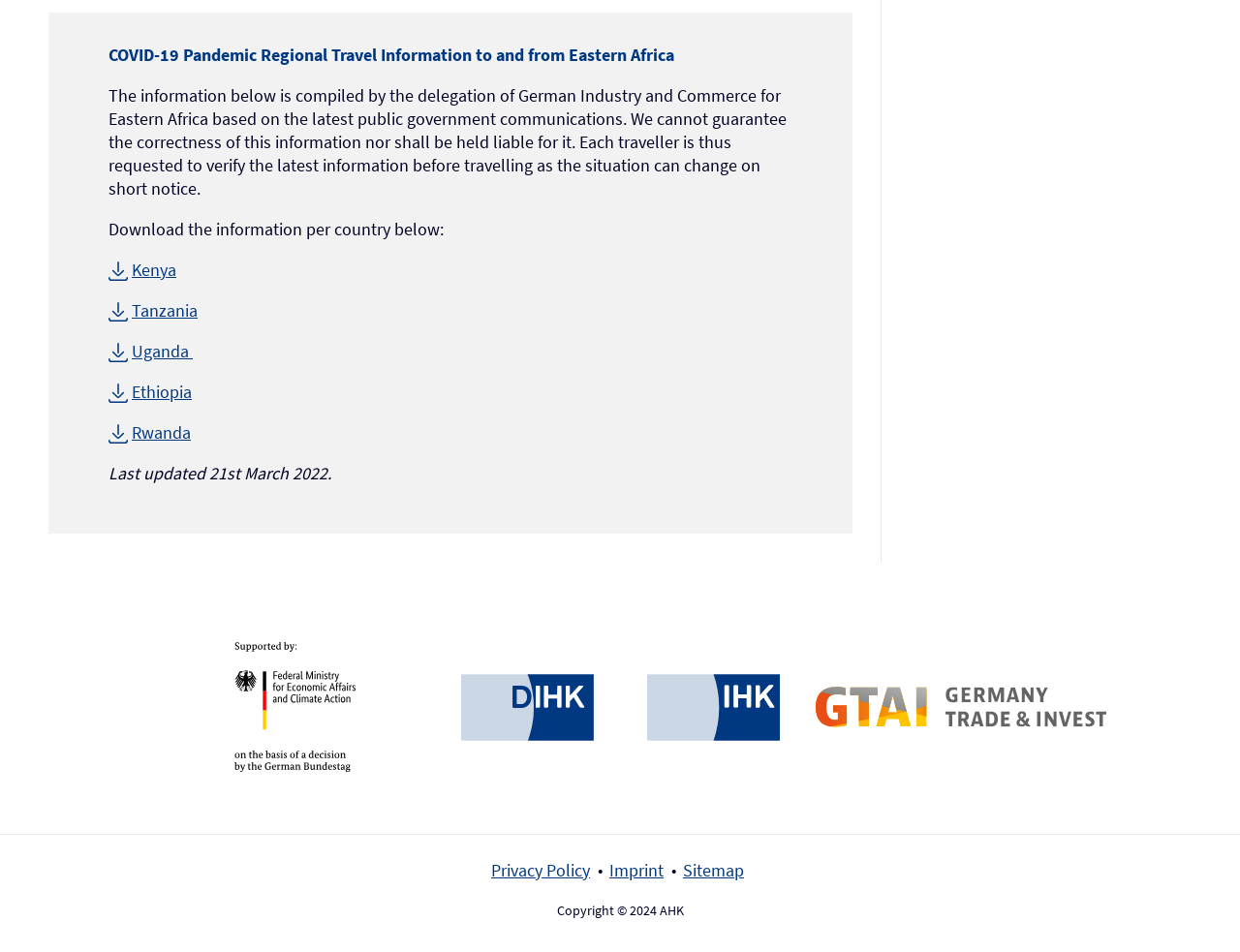Respond with a single word or phrase to the following question: What is the topic of this webpage?

COVID-19 Pandemic Regional Travel Information